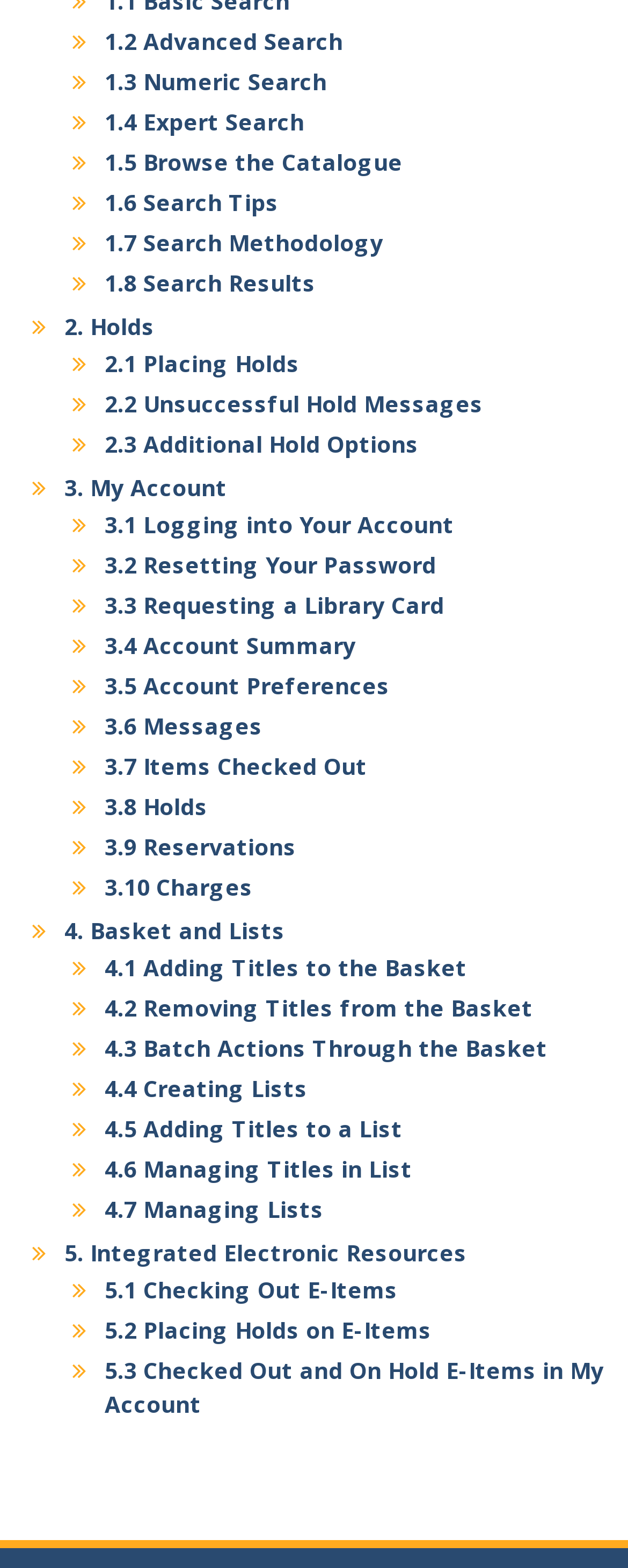Find the bounding box coordinates of the element's region that should be clicked in order to follow the given instruction: "Get search tips". The coordinates should consist of four float numbers between 0 and 1, i.e., [left, top, right, bottom].

[0.167, 0.119, 0.444, 0.138]